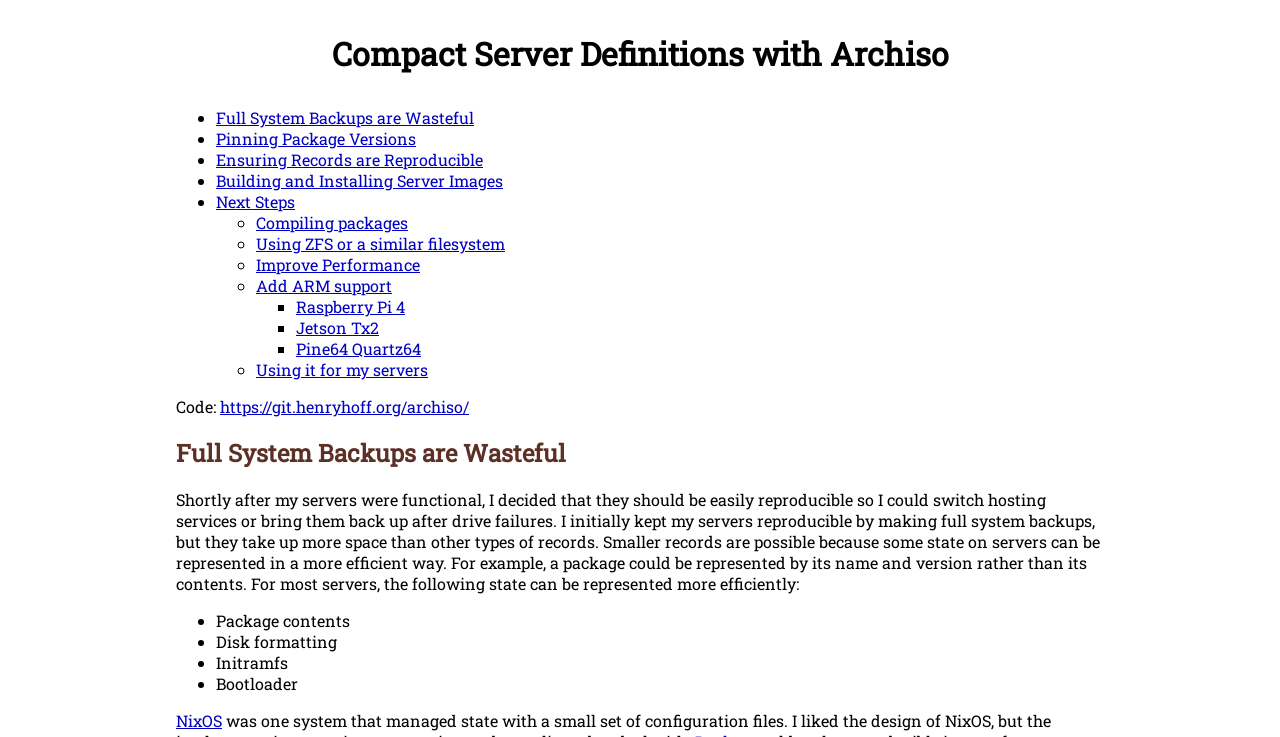Explain the features and main sections of the webpage comprehensively.

The webpage is about Compact Server Definitions with Archiso, a system for creating reproducible server images. At the top, there is a heading with the title "Compact Server Definitions with Archiso". Below the heading, there is a list of links, each with a bullet point, including "Full System Backups are Wasteful", "Pinning Package Versions", "Ensuring Records are Reproducible", "Building and Installing Server Images", and "Next Steps". 

Further down, there is another list with a different type of bullet point, containing links to "Compiling packages", "Using ZFS or a similar filesystem", "Improve Performance", "Add ARM support", and "Using it for my servers". 

Below this list, there is a section with a heading "Full System Backups are Wasteful", which discusses the inefficiency of full system backups and how they can be replaced with smaller records. This section includes a paragraph of text and a list of bullet points, detailing the types of server state that can be represented more efficiently, such as package contents, disk formatting, initramfs, and bootloader.

On the right side of the page, there is a section with a heading "Code:", which includes a link to the Archiso Git repository. Below this, there is a list with a different type of bullet point, containing links to specific hardware platforms, including "Raspberry Pi 4", "Jetson Tx2", and "Pine64 Quartz64".